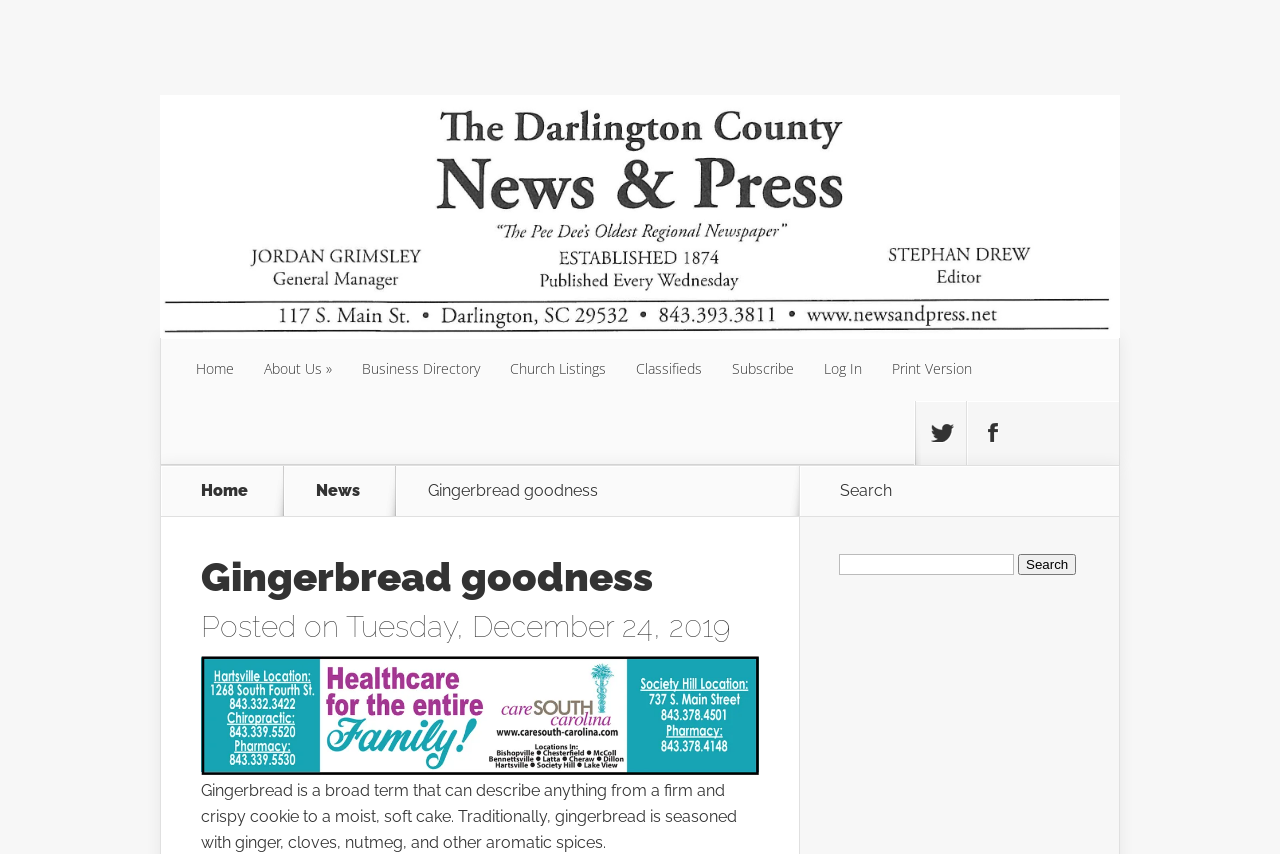Offer a detailed account of what is visible on the webpage.

The webpage is about gingerbread, with a title "Gingerbread goodness" at the top. Below the title, there is a brief description of gingerbread, stating that it can range from a firm and crispy cookie to a moist, soft cake, and is traditionally seasoned with ginger, cloves, nutmeg, and other aromatic spices.

At the top of the page, there is a horizontal navigation menu with links to "Home", "About Us", "Business Directory", "Church Listings", "Classifieds", "Subscribe", "Log In", and "Print Version". These links are positioned side by side, taking up the entire width of the page.

On the right side of the page, there are two social media links, "Follow us on Twitter" and "Follow us on Facebook", positioned vertically.

Below the navigation menu, there is a secondary navigation menu with links to "Home" and "News", positioned side by side.

On the left side of the page, there is a heading "Search" with a search bar and a button below it. The search bar has a placeholder text "Search for:".

At the bottom of the page, there is a figure, which is likely an image related to gingerbread.

There is also a news and press image at the top of the page, which takes up most of the width.